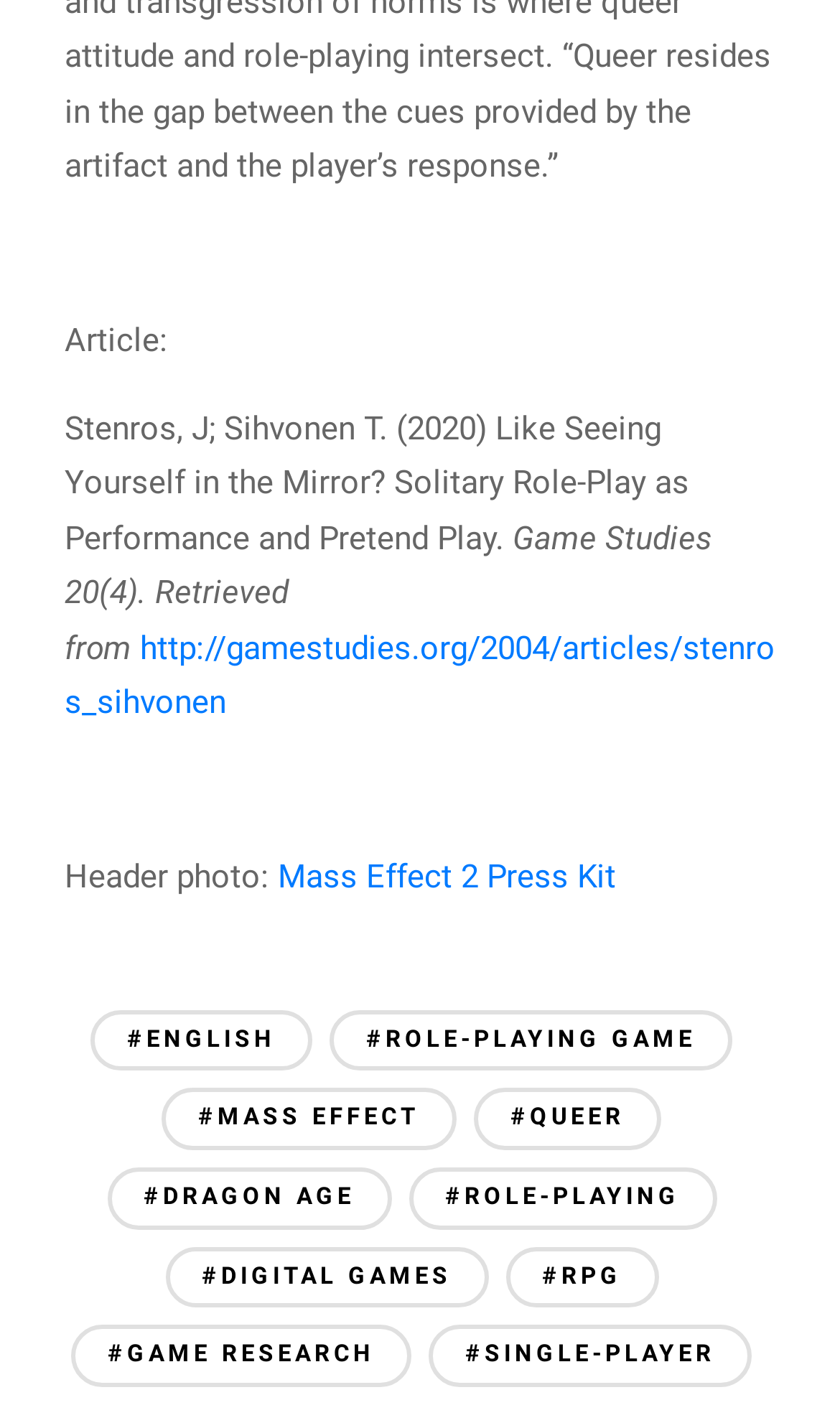Please identify the bounding box coordinates of the element's region that should be clicked to execute the following instruction: "Go to English page". The bounding box coordinates must be four float numbers between 0 and 1, i.e., [left, top, right, bottom].

[0.108, 0.709, 0.372, 0.753]